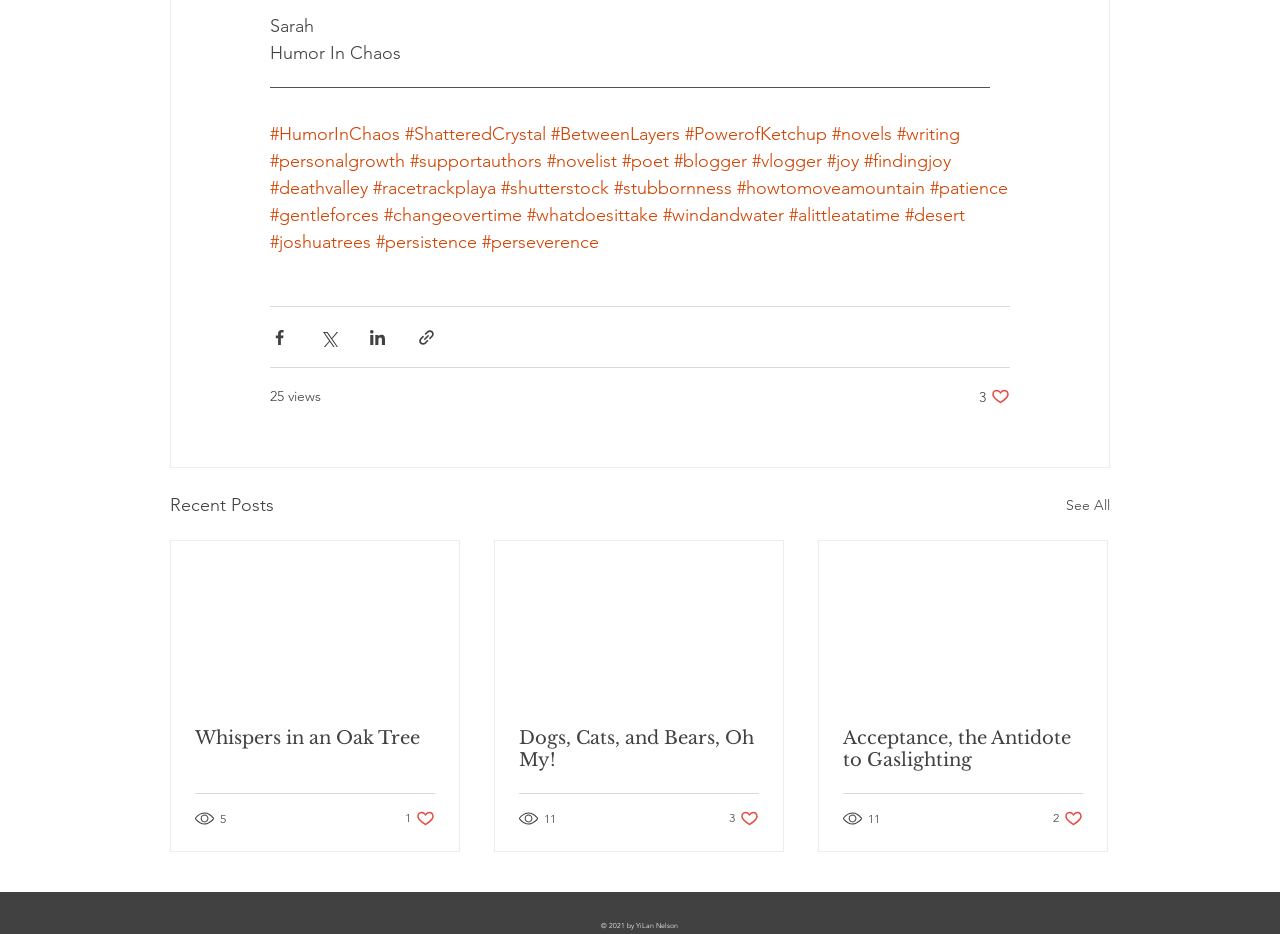Show me the bounding box coordinates of the clickable region to achieve the task as per the instruction: "Visit the YouTube channel".

[0.454, 0.961, 0.468, 0.981]